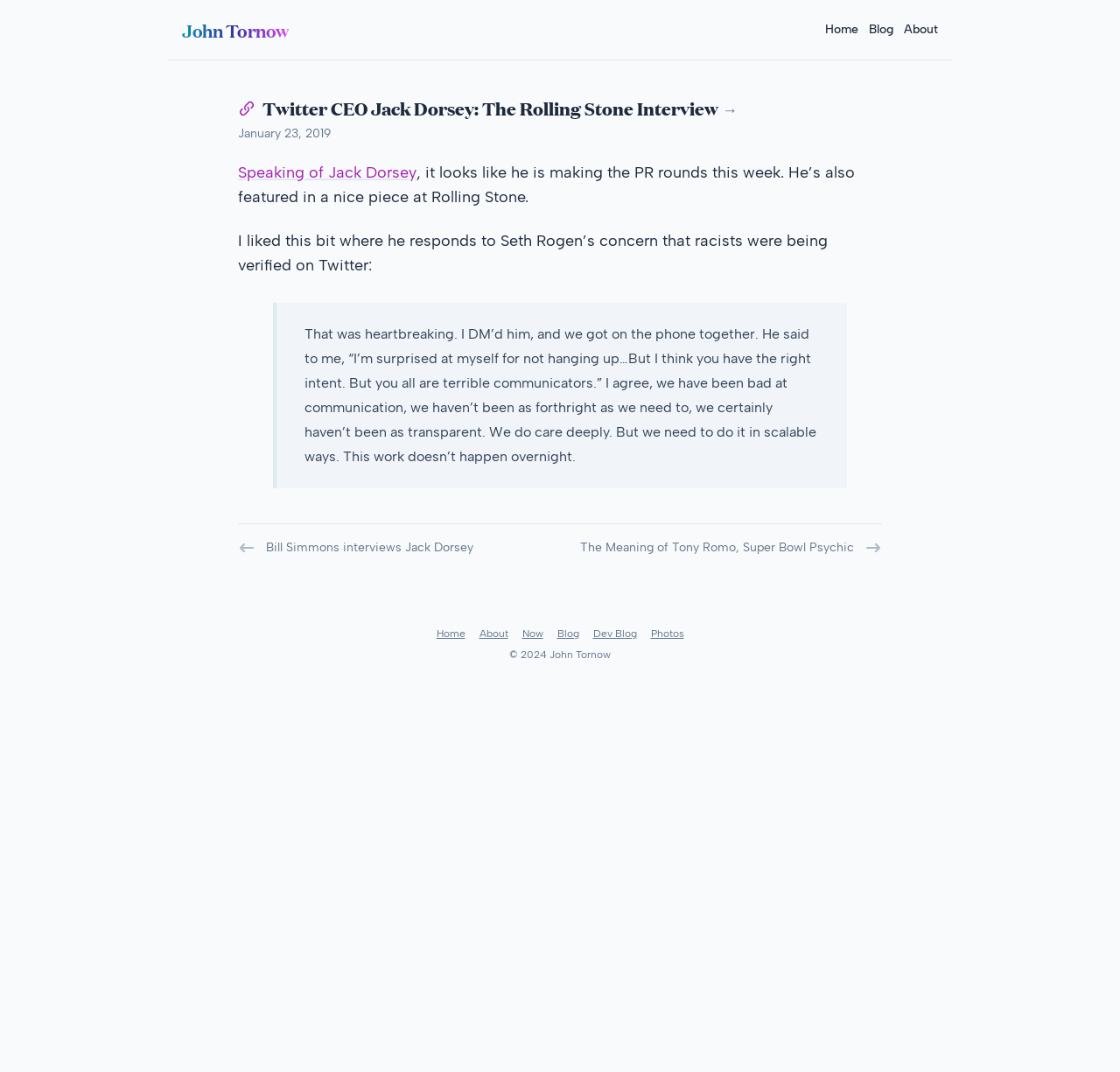Pinpoint the bounding box coordinates of the element that must be clicked to accomplish the following instruction: "Click on the 'Home' link". The coordinates should be in the format of four float numbers between 0 and 1, i.e., [left, top, right, bottom].

[0.737, 0.02, 0.766, 0.036]